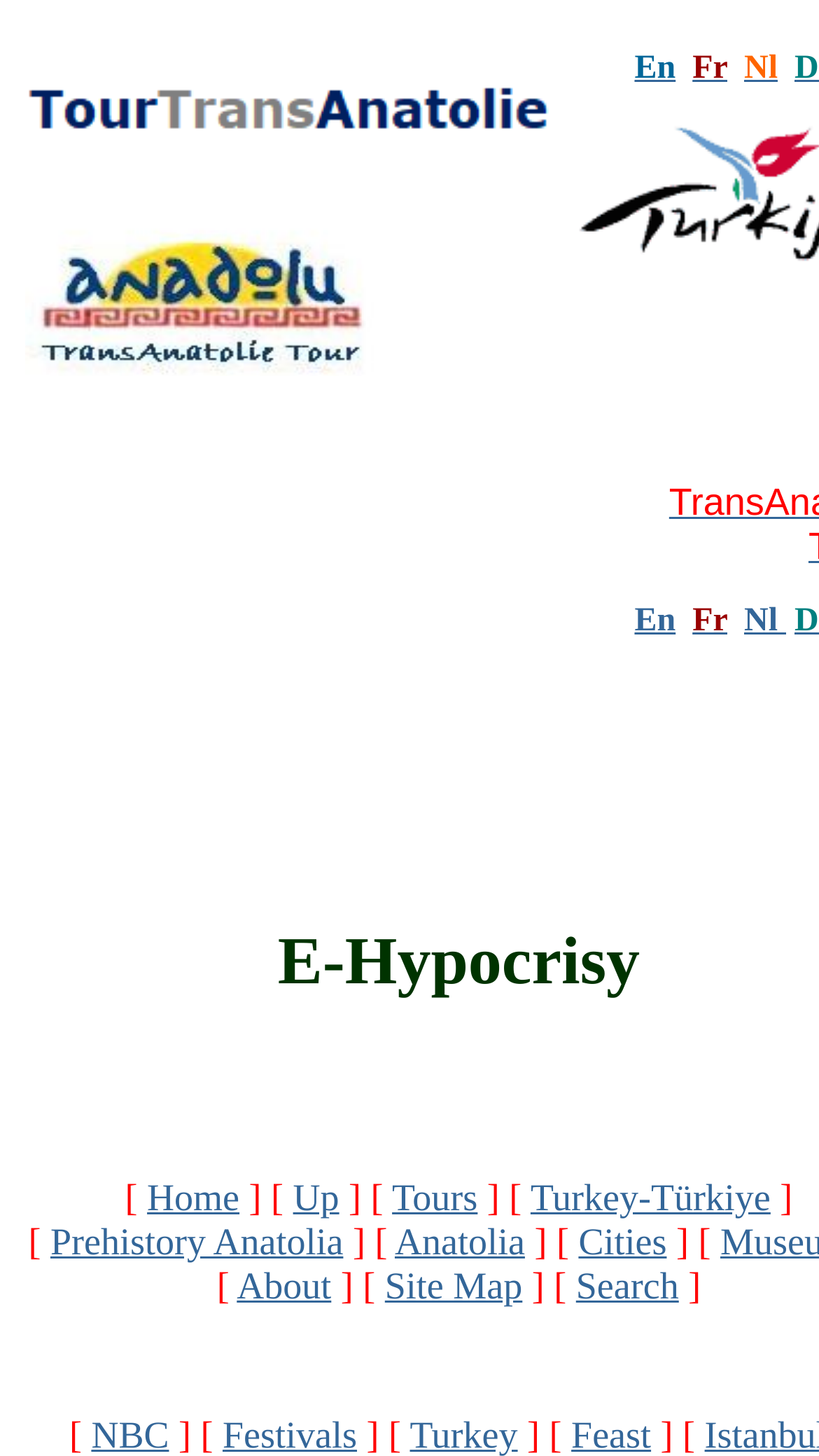Find the bounding box coordinates of the clickable area that will achieve the following instruction: "Click the link to switch language to English".

[0.775, 0.035, 0.825, 0.059]